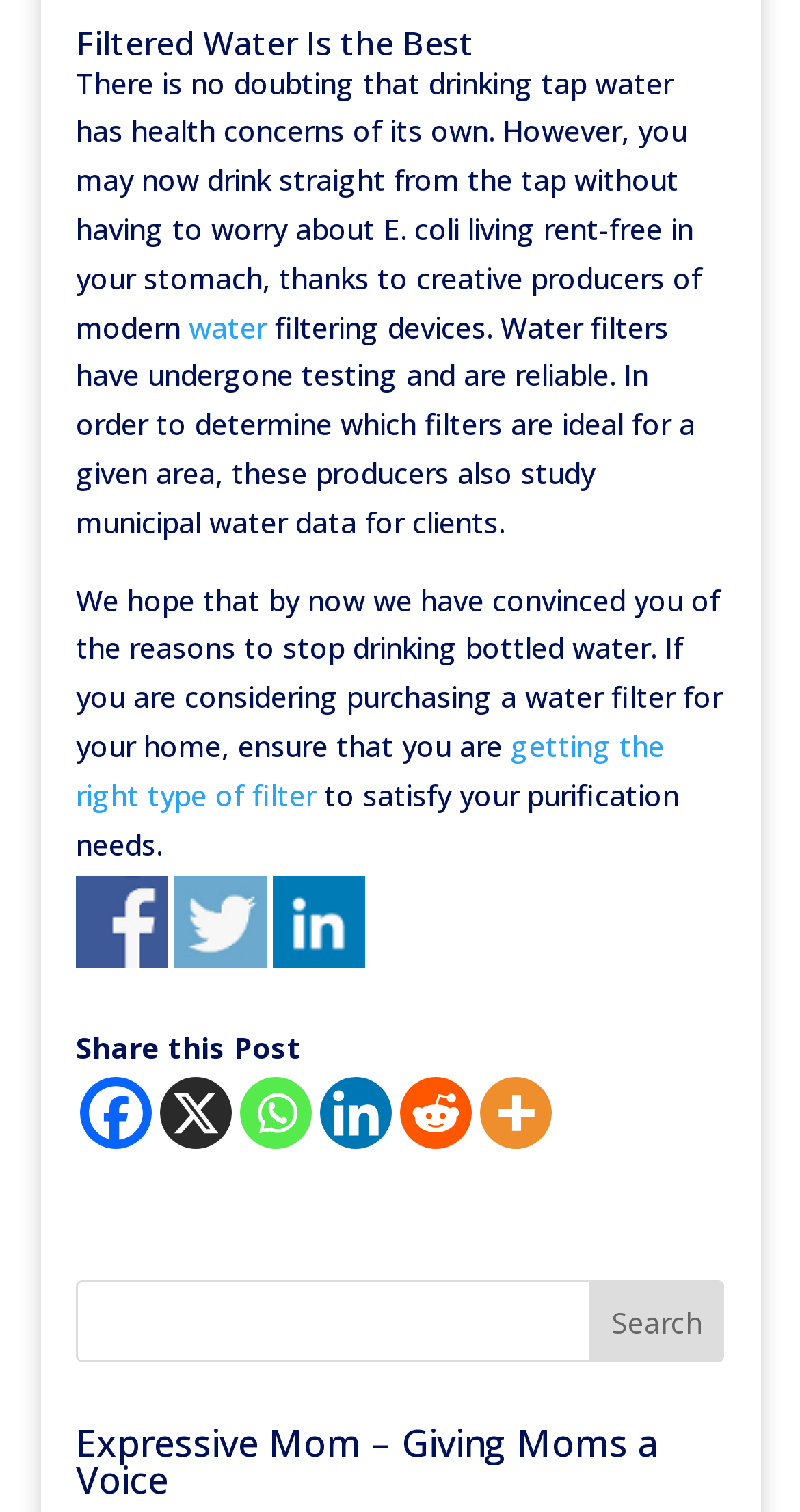Reply to the question below using a single word or brief phrase:
What is the function of the search bar?

Searching